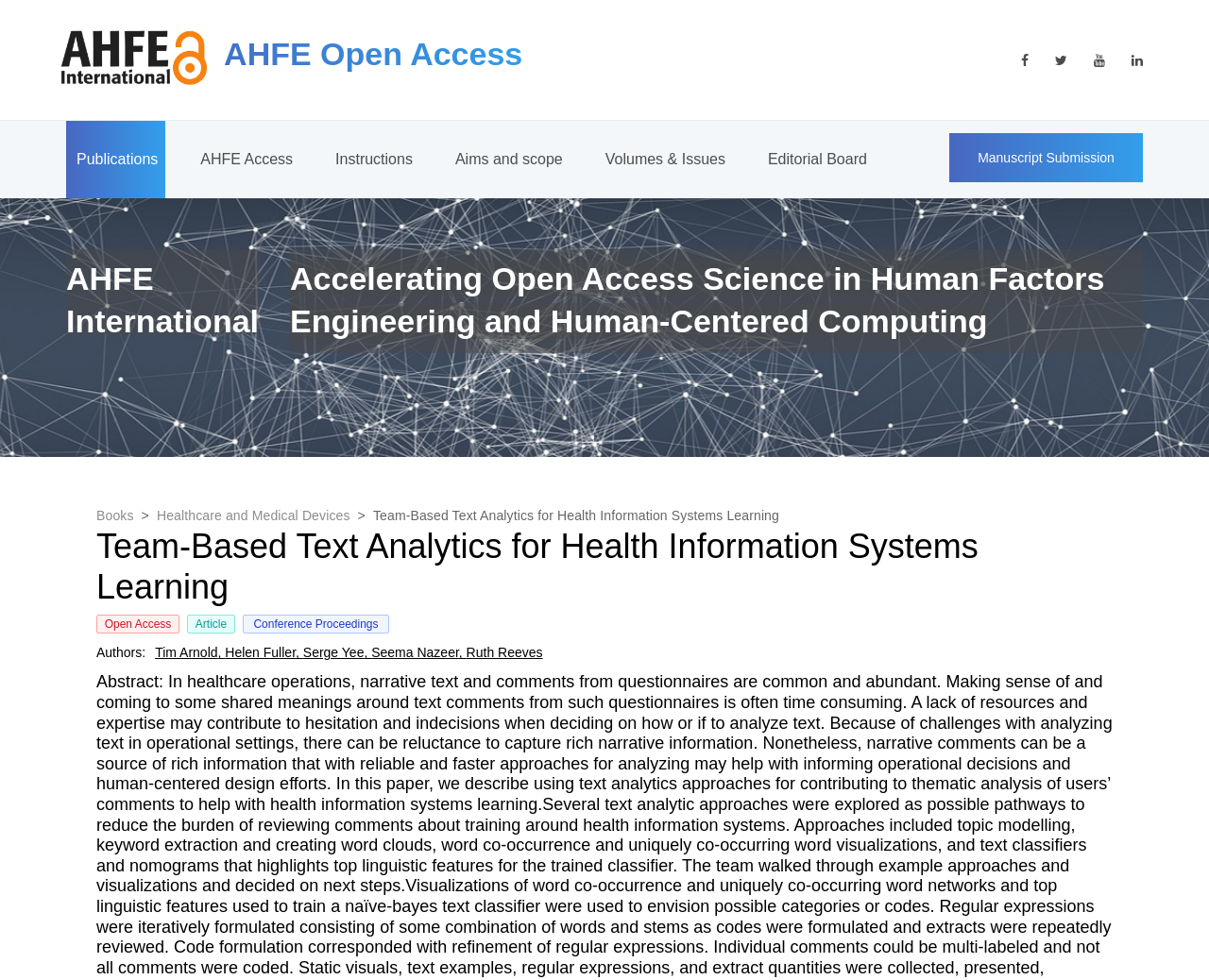Indicate the bounding box coordinates of the element that must be clicked to execute the instruction: "Read the article". The coordinates should be given as four float numbers between 0 and 1, i.e., [left, top, right, bottom].

[0.08, 0.63, 0.142, 0.644]